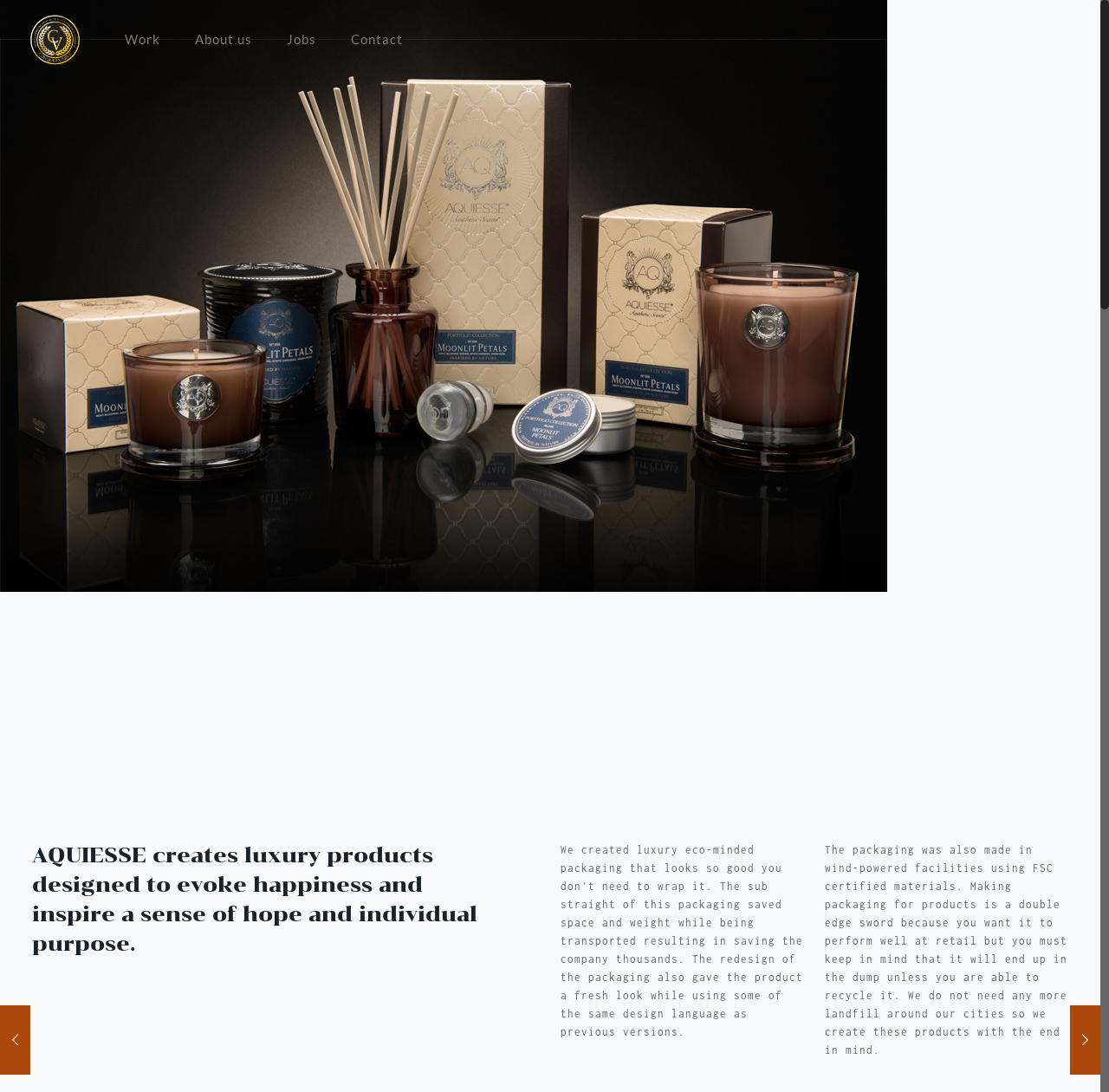Describe the entire webpage, focusing on both content and design.

The webpage is about Aquiesse, a creative agency that specializes in web design, print design, and other services. At the top left corner, there is a logo of ConquerVisible-XLarge-Logo-02, which is an image. Next to the logo, there are four navigation links: "Work", "About us", "Jobs", and "Contact", arranged horizontally from left to right.

Below the navigation links, there is a heading that describes the agency's mission, stating that Aquiesse creates luxury products designed to evoke happiness and inspire a sense of hope and individual purpose. This heading is positioned near the top center of the page.

Further down, there is a block of text that discusses the agency's approach to packaging, highlighting their commitment to sustainability and recycling. This text is located near the bottom center of the page.

At the very bottom of the page, there are two links, one on the left and one on the right, with dates and icons. The left link has a replay icon and the text "Replay XD March 3, 2016", while the right link has a vicious icon and the text "Vicious March 3, 2016".